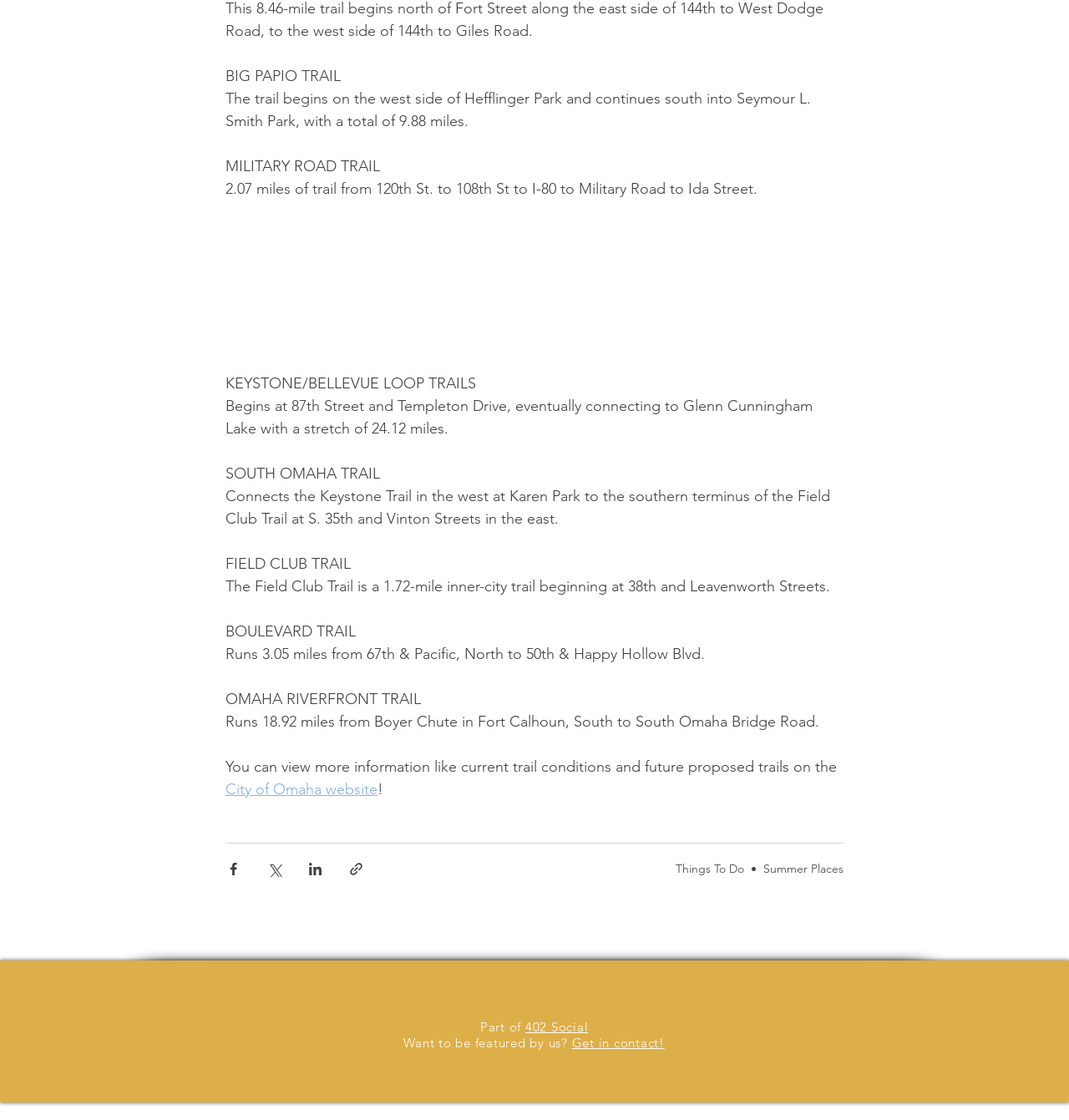Provide the bounding box coordinates of the area you need to click to execute the following instruction: "View more information on the City of Omaha website".

[0.211, 0.696, 0.353, 0.713]